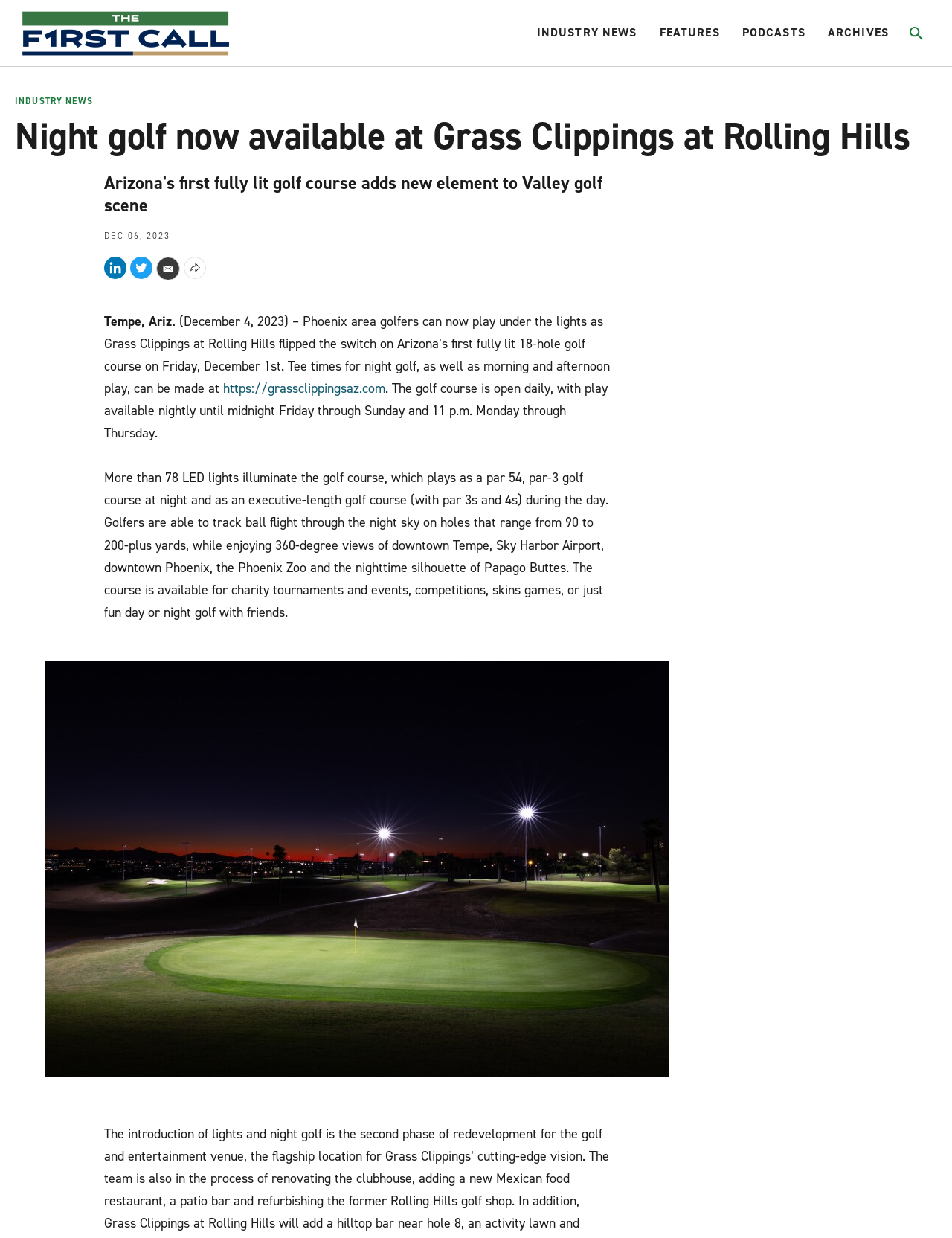Given the content of the image, can you provide a detailed answer to the question?
What is the maximum yardage of the holes at night?

I found this information in the paragraph that describes the golf course, which mentions that 'Golfers are able to track ball flight through the night sky on holes that range from 90 to 200-plus yards'.